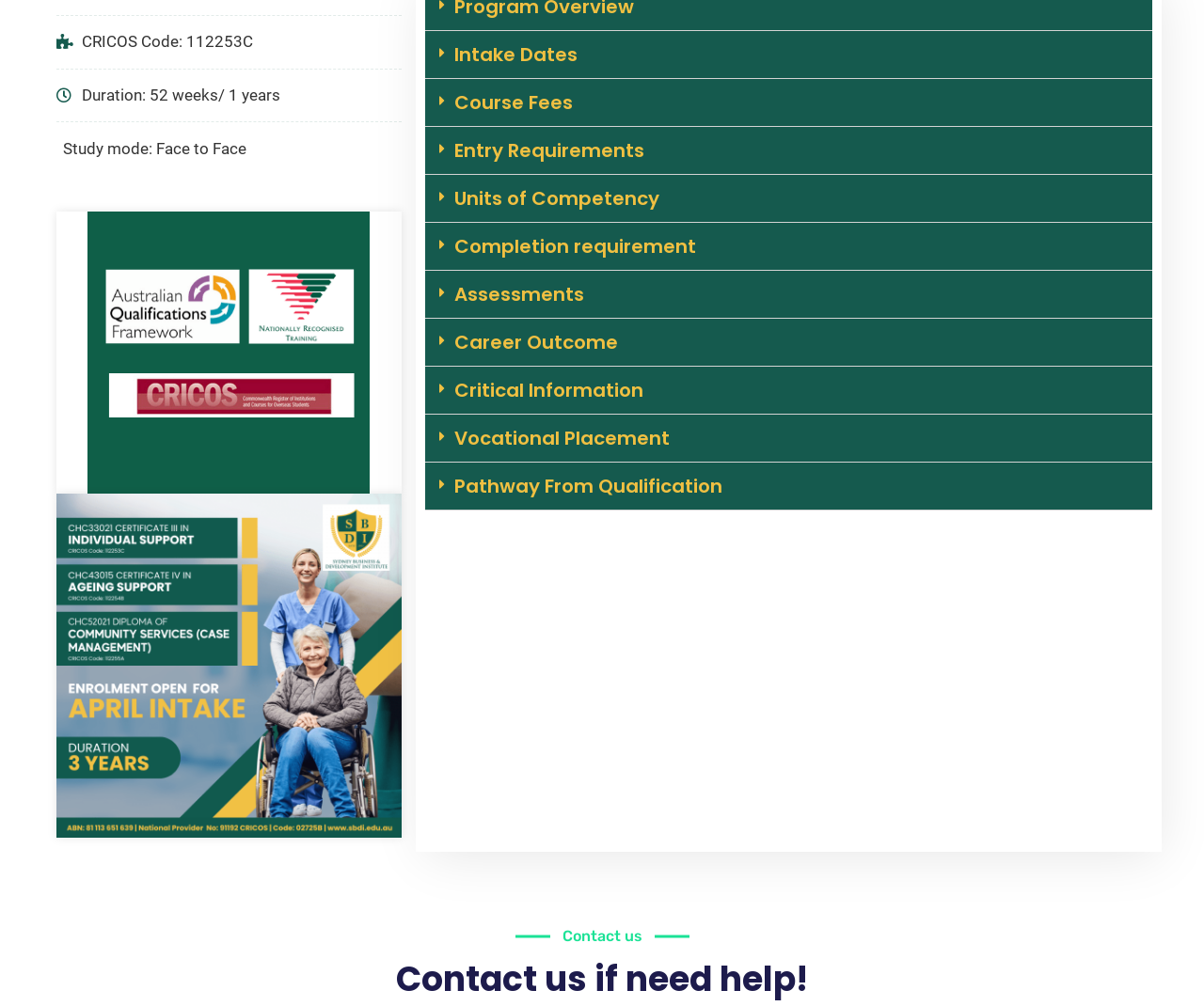Locate and provide the bounding box coordinates for the HTML element that matches this description: "Pathway From Qualification".

[0.377, 0.47, 0.6, 0.496]